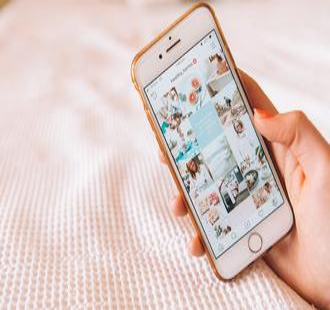What is on the phone's screen?
Using the information from the image, provide a comprehensive answer to the question.

The phone's screen is displaying a vibrant feed, which suggests that the person is browsing through their Instagram account, and the feed is filled with visually appealing imagery, showcasing various lifestyle and aesthetic posts.